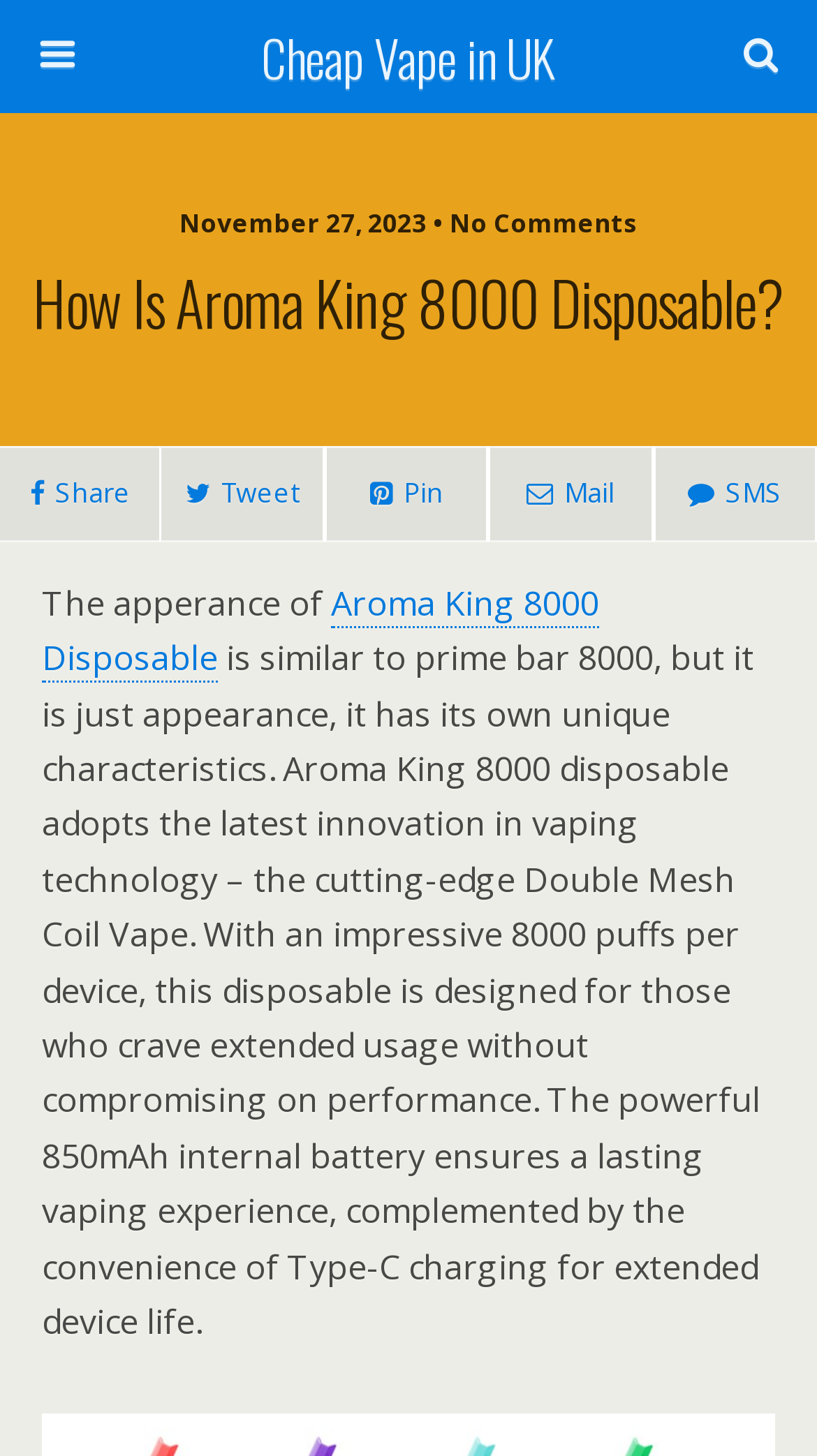Find the bounding box coordinates for the UI element whose description is: "aria-label="Abrir la barra de búsqueda"". The coordinates should be four float numbers between 0 and 1, in the format [left, top, right, bottom].

None